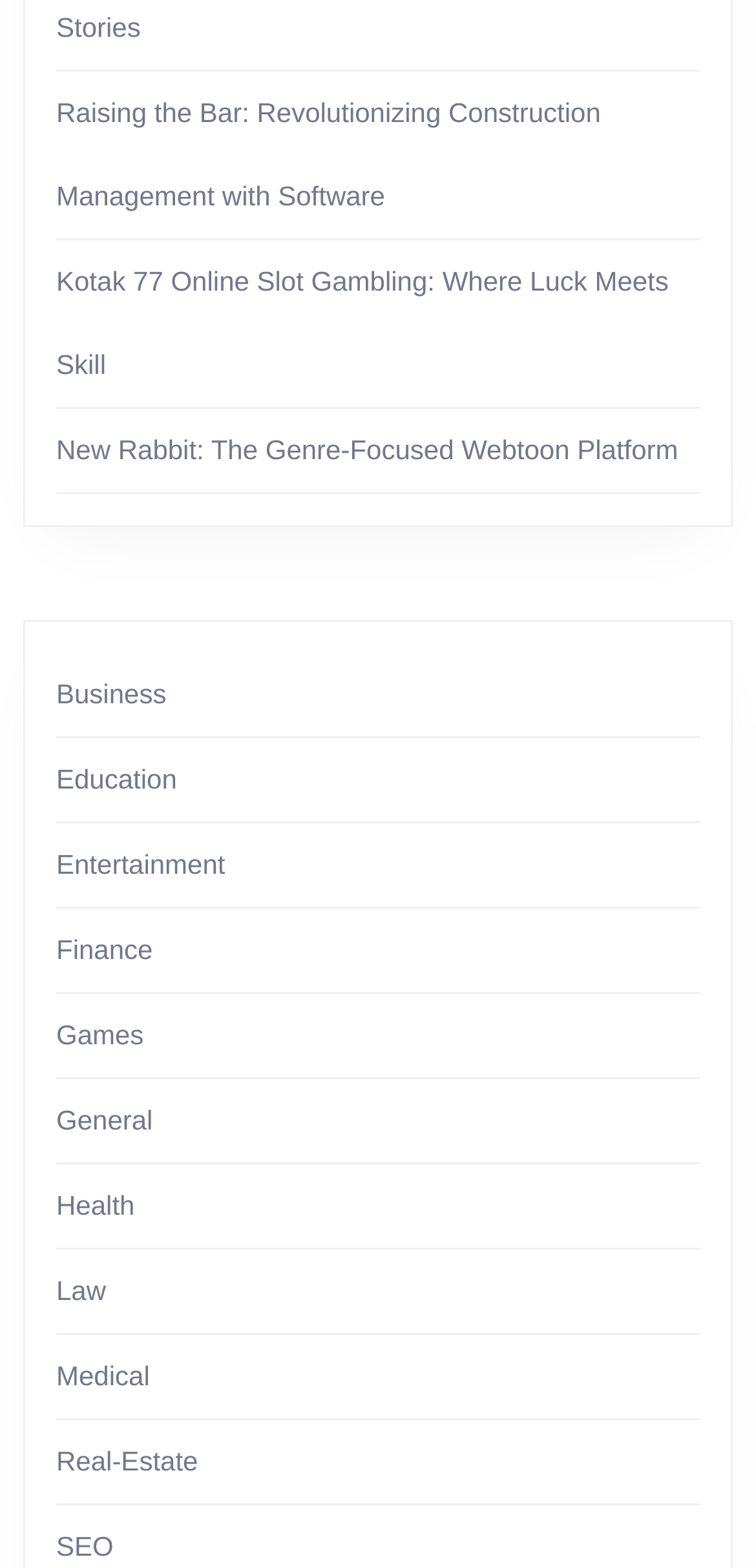What is the genre-focused webtoon platform?
Refer to the image and respond with a one-word or short-phrase answer.

New Rabbit